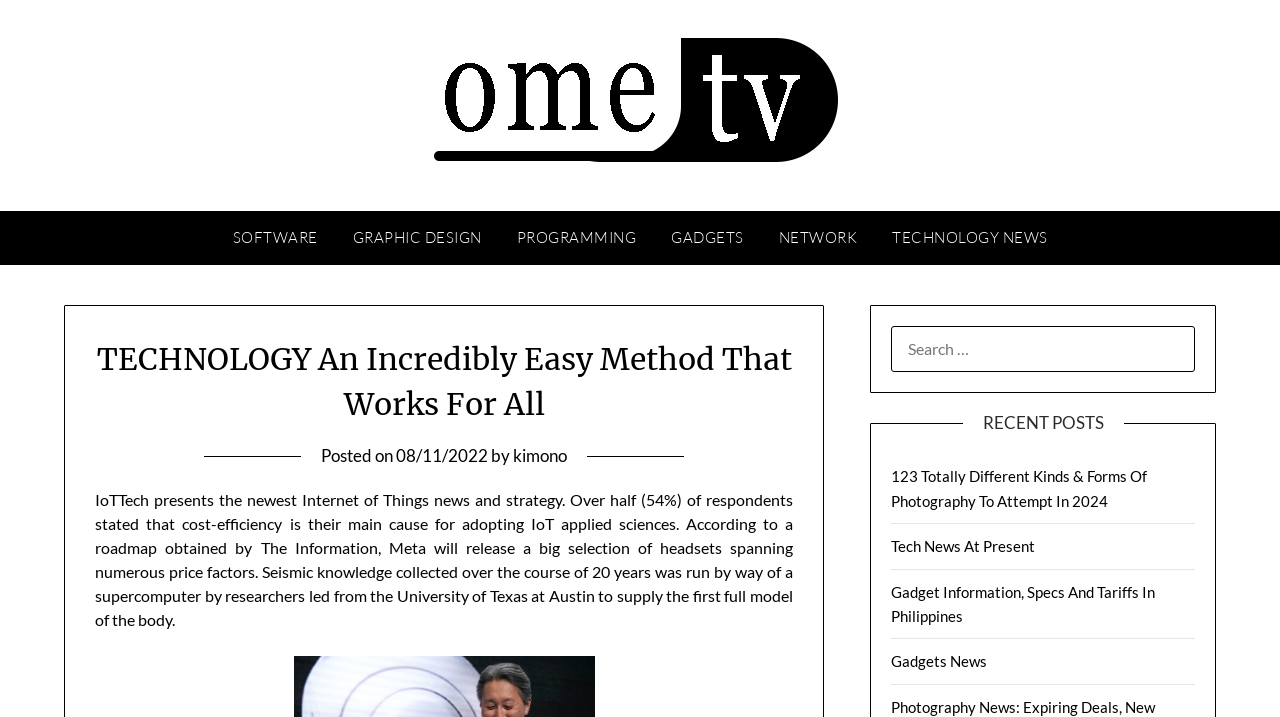Please determine the primary heading and provide its text.

TECHNOLOGY An Incredibly Easy Method That Works For All